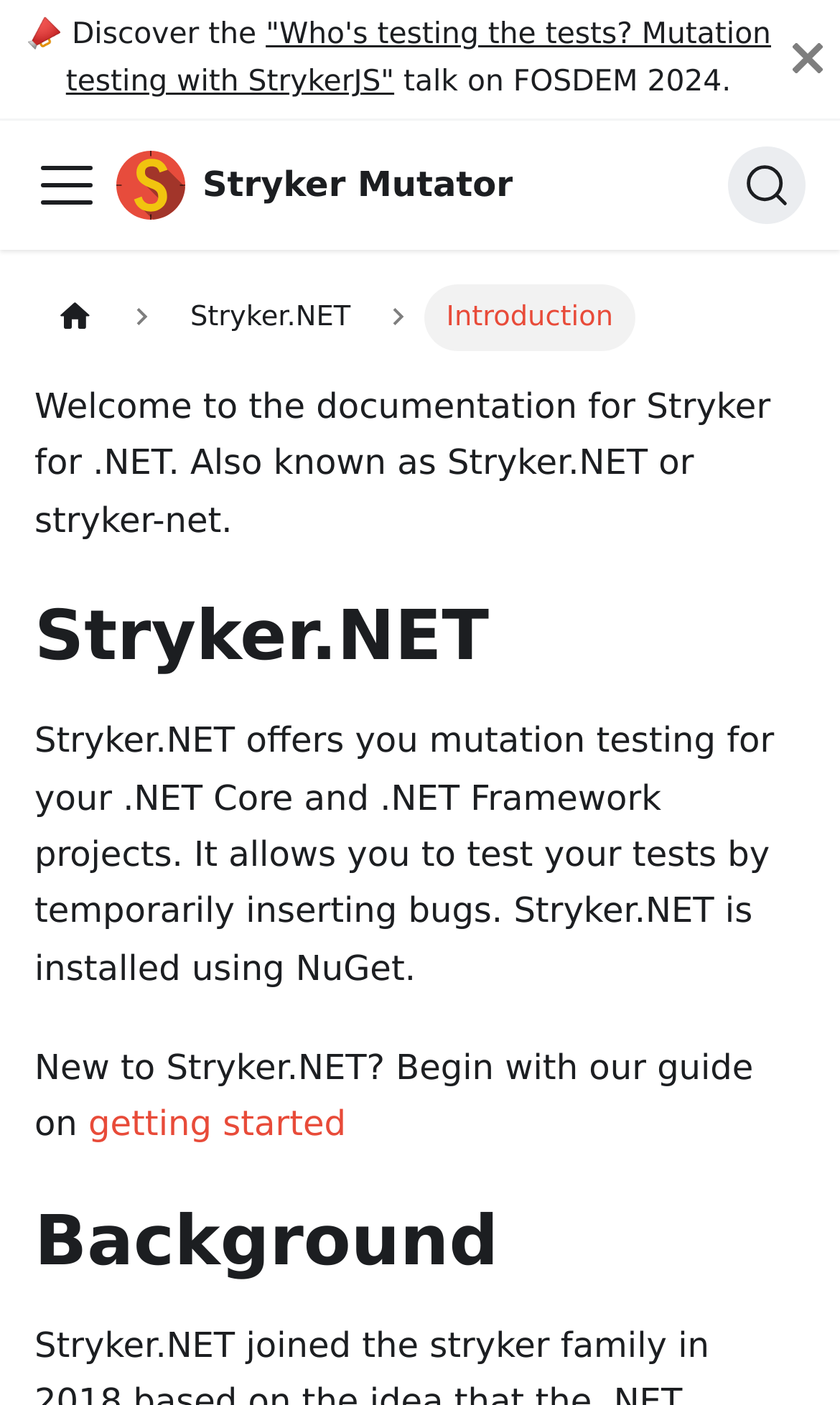Given the content of the image, can you provide a detailed answer to the question?
What is the logo of Stryker Mutator?

The image 'Stryker Mutator Logo' is associated with the link 'Stryker Mutator Logo Stryker Mutator', indicating that it is the logo of Stryker Mutator.